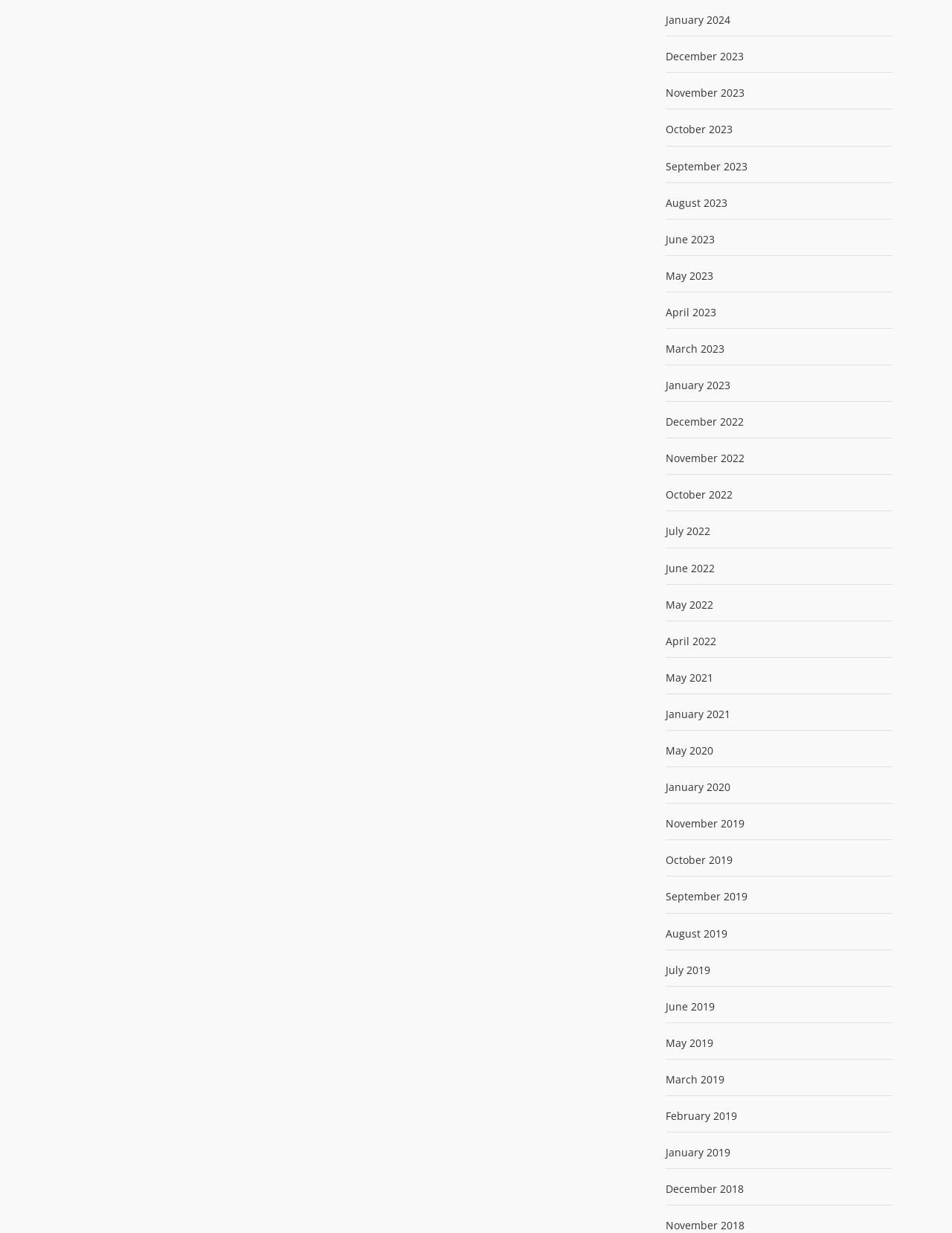Given the description: "October 2023", determine the bounding box coordinates of the UI element. The coordinates should be formatted as four float numbers between 0 and 1, [left, top, right, bottom].

[0.699, 0.099, 0.77, 0.111]